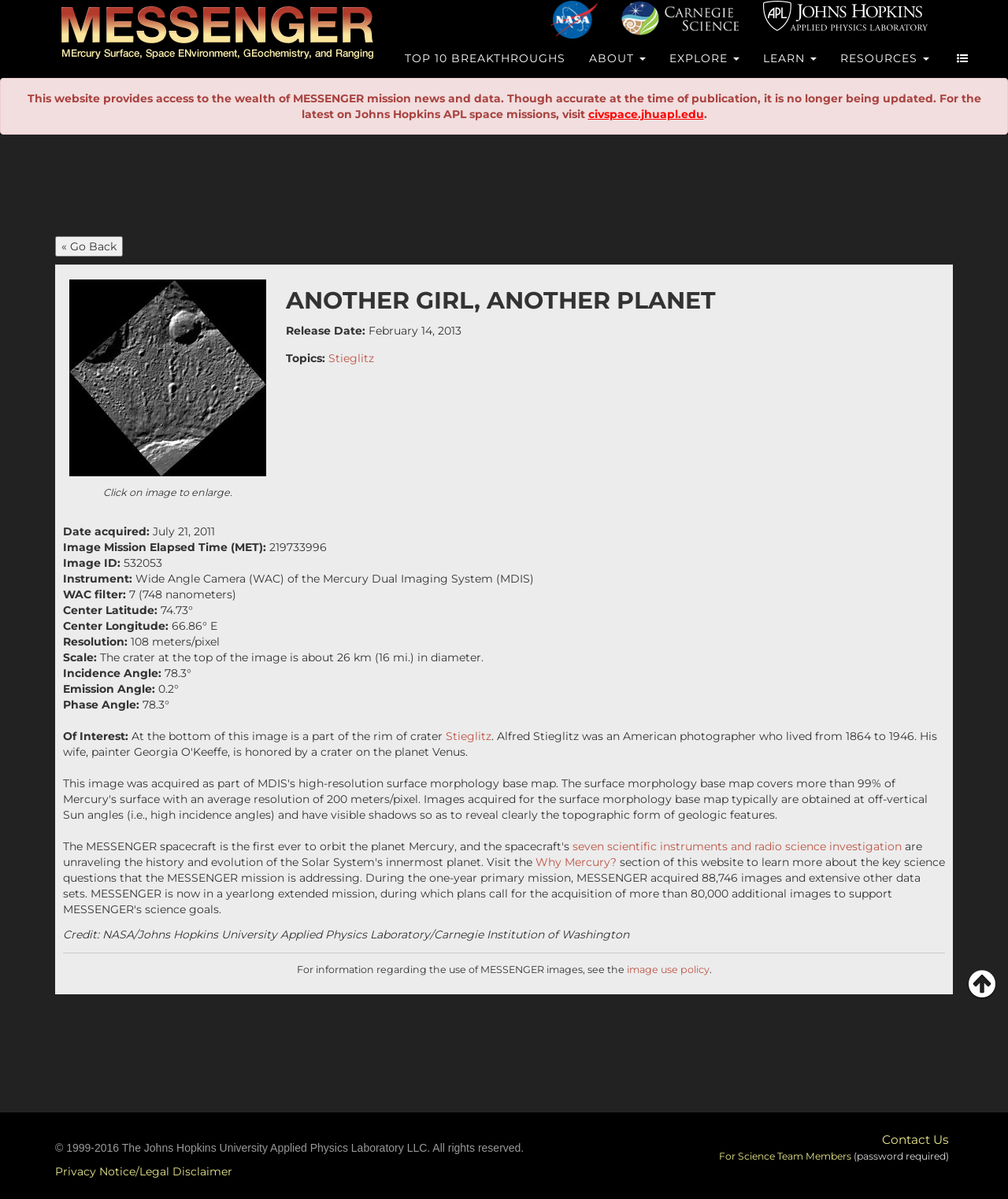What organizations are involved in the MESSENGER mission?
Answer the question with just one word or phrase using the image.

NASA, Johns Hopkins University Applied Physics Laboratory, Carnegie Institution of Washington